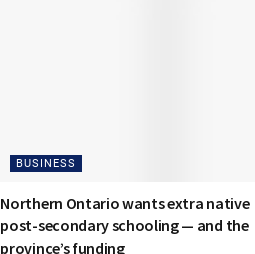Based on the image, provide a detailed response to the question:
What is the focus of the design?

The caption states that the design is 'minimalist, focusing on the text content', which means that the design prioritizes the text content over other visual elements.